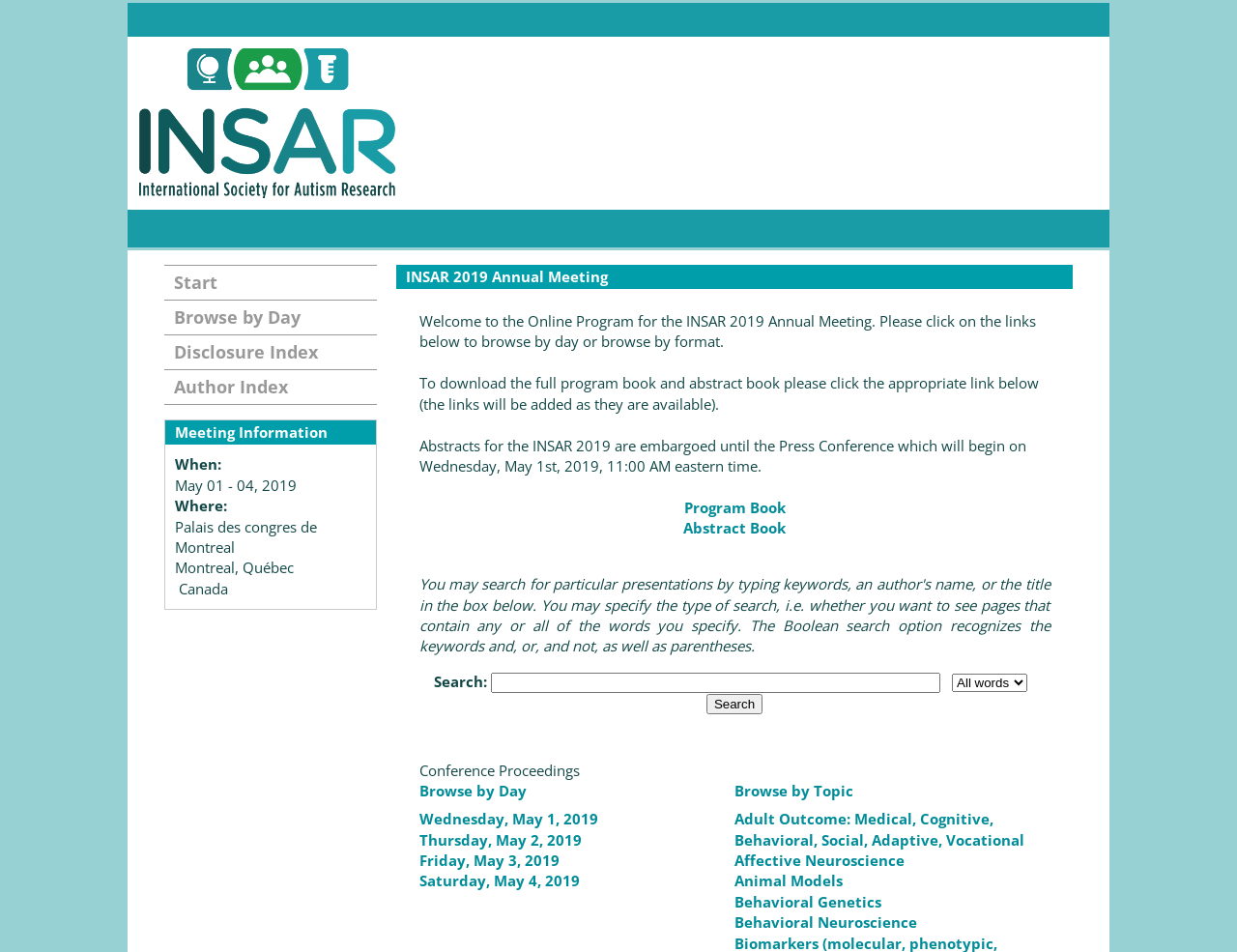Identify the bounding box coordinates for the region of the element that should be clicked to carry out the instruction: "Download Program Book". The bounding box coordinates should be four float numbers between 0 and 1, i.e., [left, top, right, bottom].

[0.553, 0.522, 0.635, 0.542]